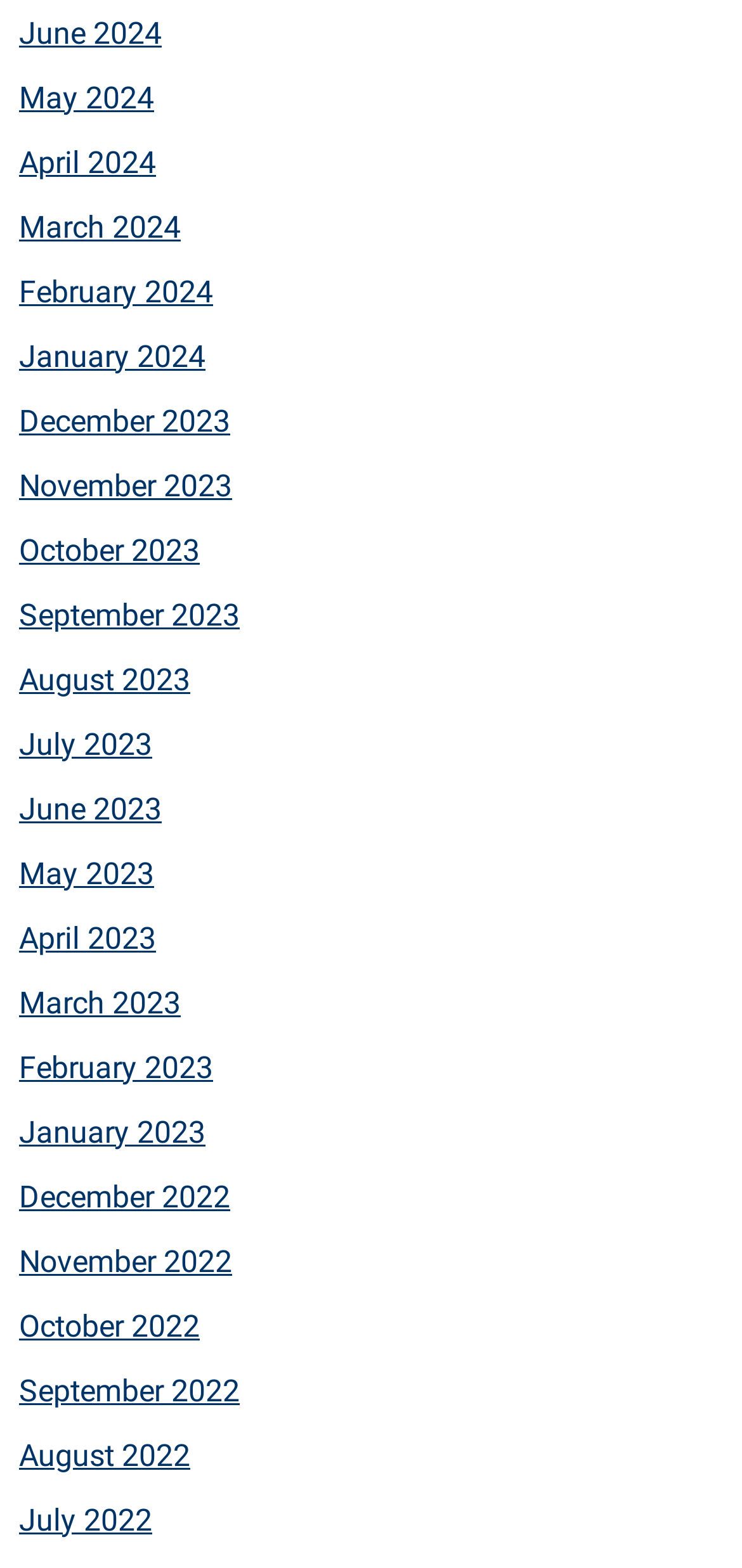Is July 2023 above August 2023?
Please give a well-detailed answer to the question.

By comparing the y1 and y2 coordinates of the links 'July 2023' and 'August 2023', I found that 'July 2023' has a smaller y1 and y2 value, which means it is located above 'August 2023'.